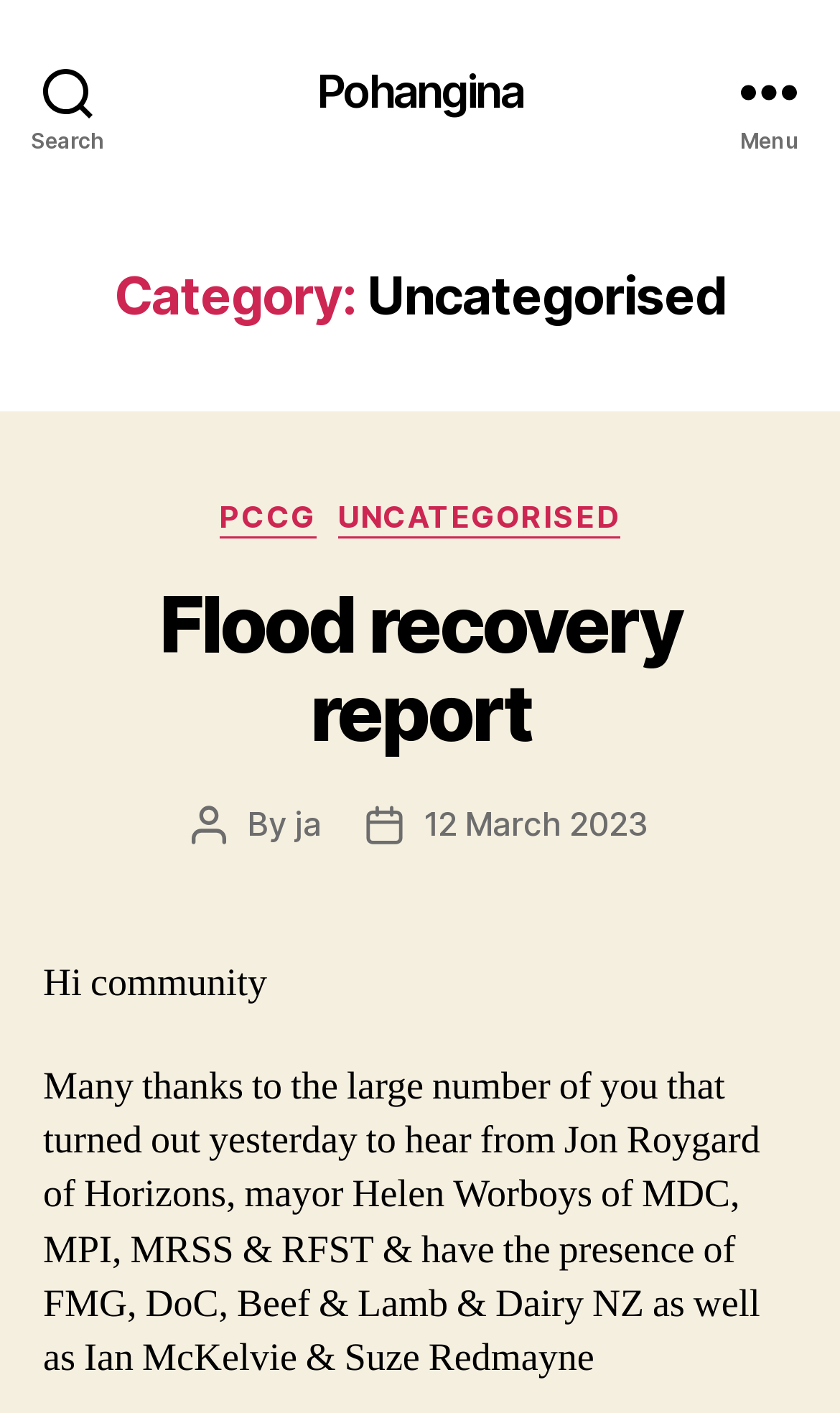Provide a thorough description of this webpage.

The webpage is about the category "Uncategorised" in Pohangina. At the top left, there is a search button. Next to it, on the top center, is a link to "Pohangina". On the top right, there is a menu button. 

Below the top section, there is a header section that spans the entire width of the page. Within this section, there is a heading that reads "Category: Uncategorised" on the left. On the right side of the header section, there are two links, "PCCG" and "UNCATEGORISED", with the text "Categories" above them.

Below the header section, there is a section that contains a heading "Flood recovery report" on the left, with a link to the same title next to it. Below this heading, there are two lines of text, "Post author" and "By ja", with the author's name being a link. Next to this, there is another line of text, "Post date", with the date "12 March 2023" being a link.

Finally, there are two paragraphs of text. The first paragraph starts with "Hi community" and the second paragraph is a long text that thanks various individuals and organizations for their presence at an event.